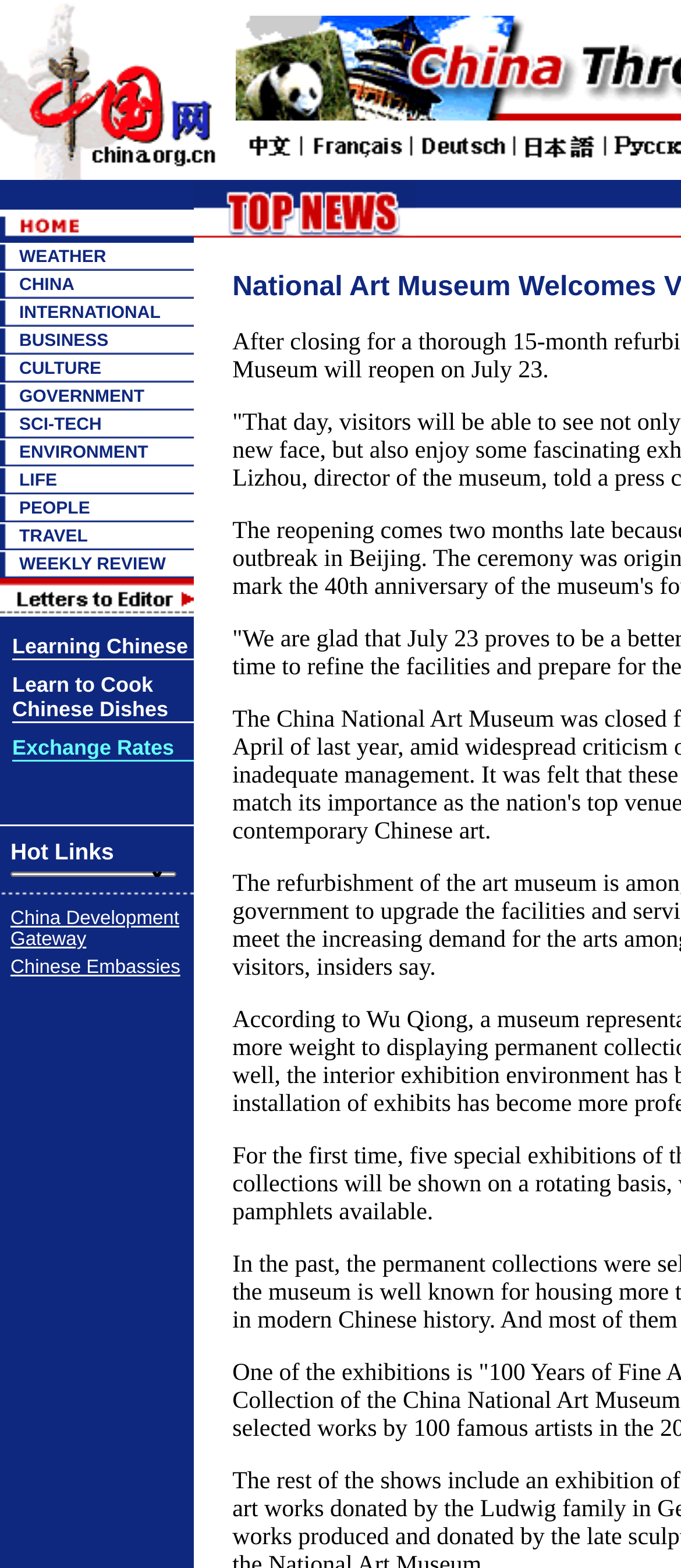Please specify the bounding box coordinates of the clickable region necessary for completing the following instruction: "Click the CULTURE link". The coordinates must consist of four float numbers between 0 and 1, i.e., [left, top, right, bottom].

[0.028, 0.229, 0.149, 0.241]